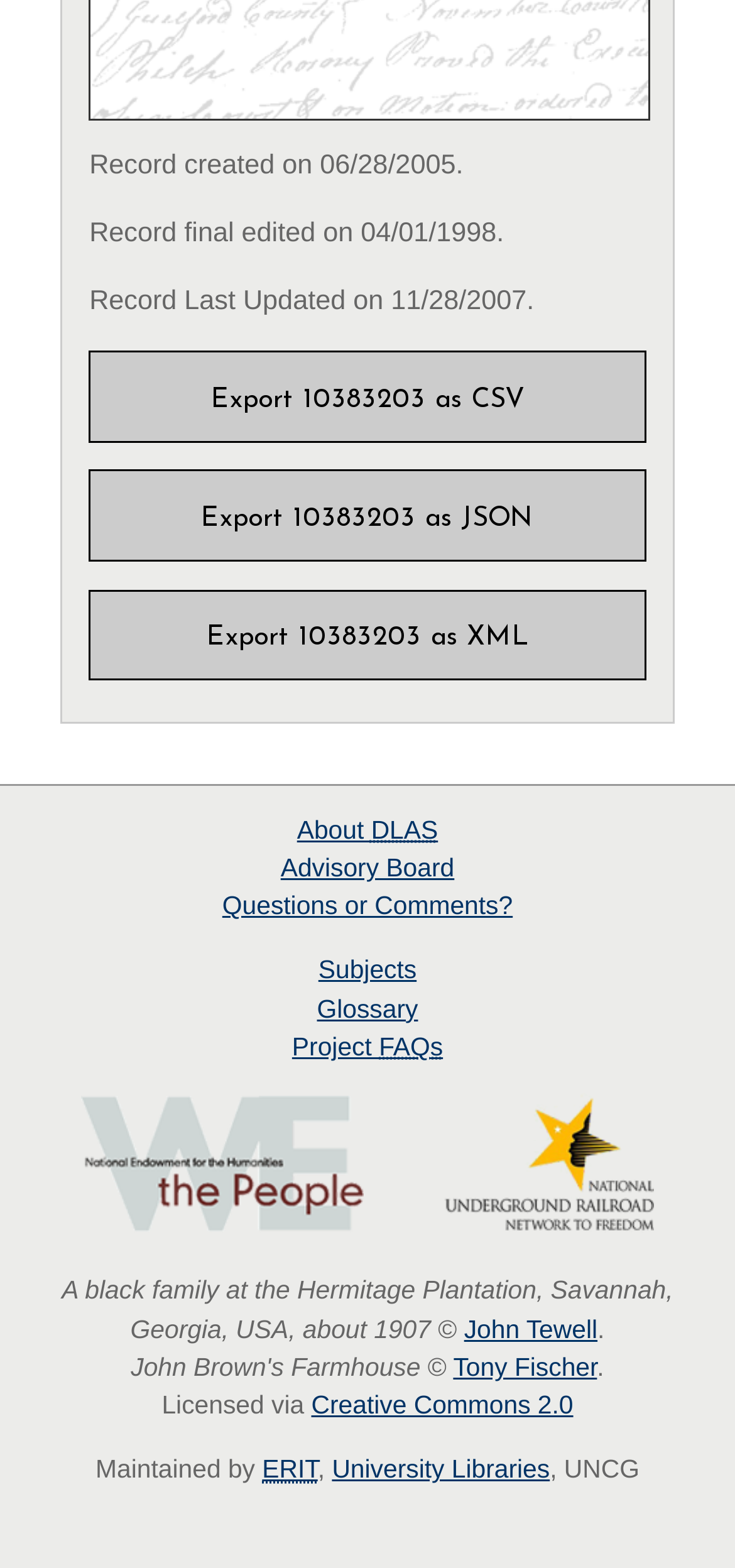Predict the bounding box coordinates of the area that should be clicked to accomplish the following instruction: "Learn about the project". The bounding box coordinates should consist of four float numbers between 0 and 1, i.e., [left, top, right, bottom].

[0.397, 0.659, 0.603, 0.677]